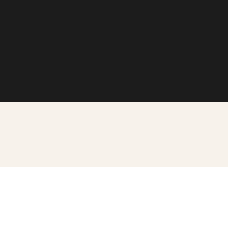Explain in detail what you see in the image.

The image features a minimalist design with alternating horizontal bands of color. The top section is a deep black, transitioning into a light cream-colored band below it. This simple yet striking visual could suggest themes of elegance and sophistication, often seen in modern branding or artistic compositions. The contrast between the dark and light colors may evoke feelings of balance and harmony, serving as a subtle backdrop for an artistic or professional presentation, thereby enhancing its overall aesthetic appeal.